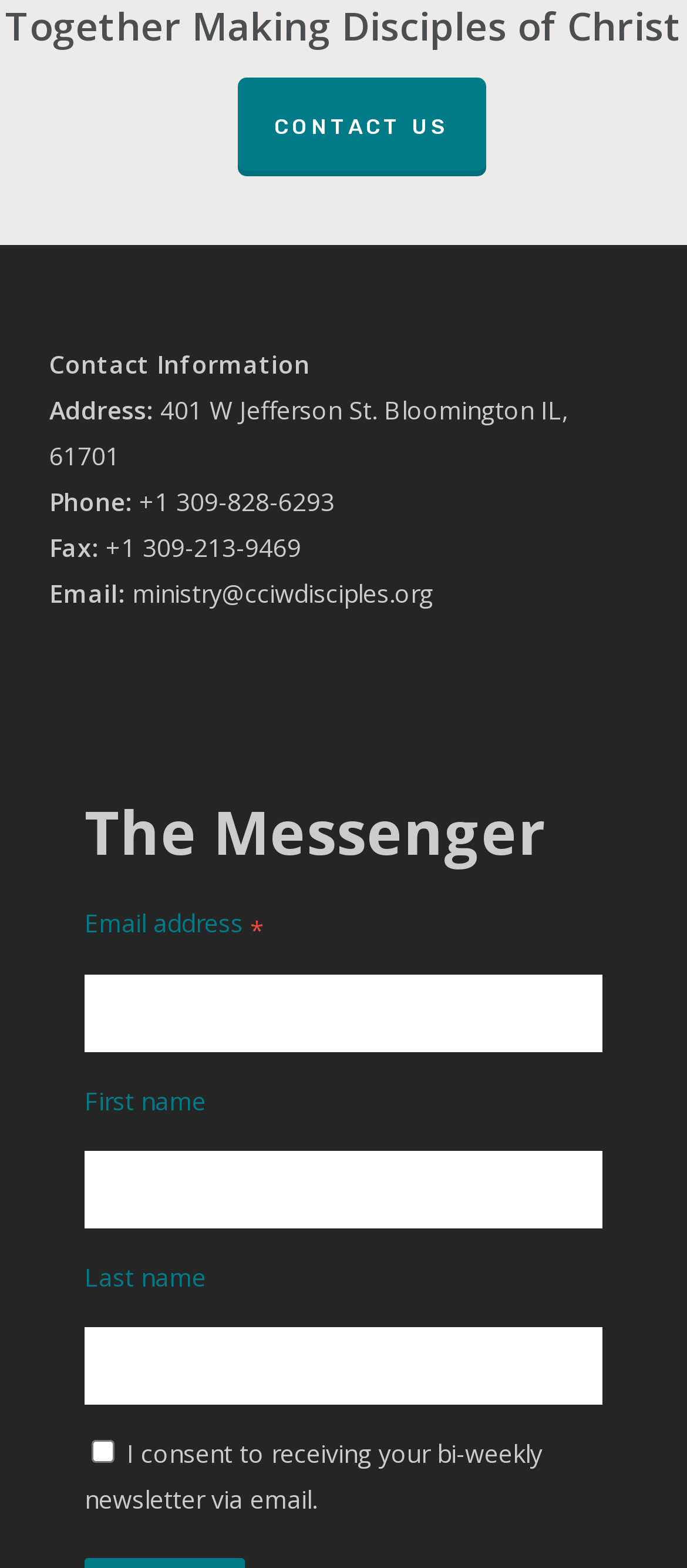Please determine the bounding box coordinates of the element to click on in order to accomplish the following task: "Check the consent checkbox". Ensure the coordinates are four float numbers ranging from 0 to 1, i.e., [left, top, right, bottom].

[0.133, 0.919, 0.167, 0.933]